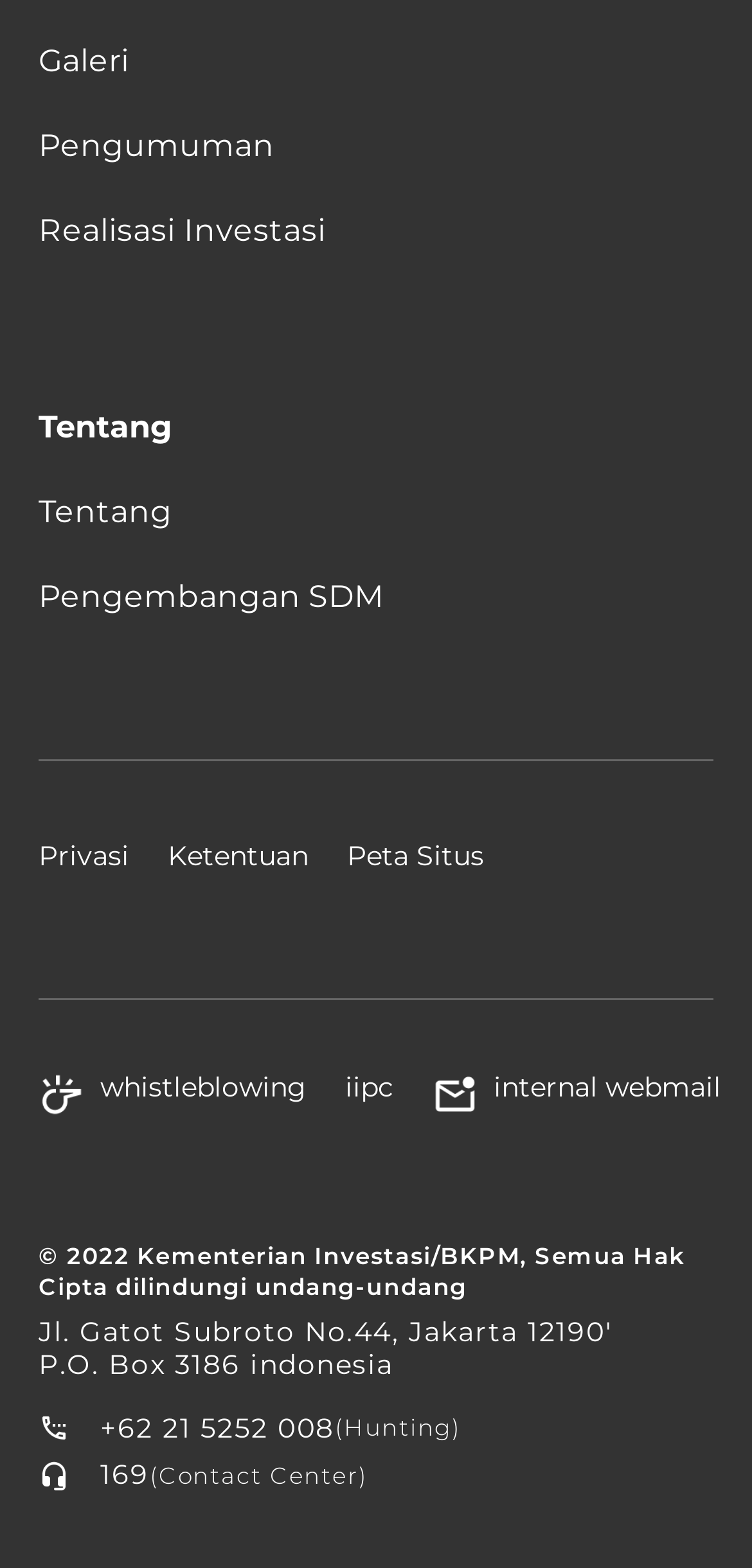Find the bounding box coordinates of the element I should click to carry out the following instruction: "View Realisasi Investasi".

[0.051, 0.133, 0.949, 0.162]